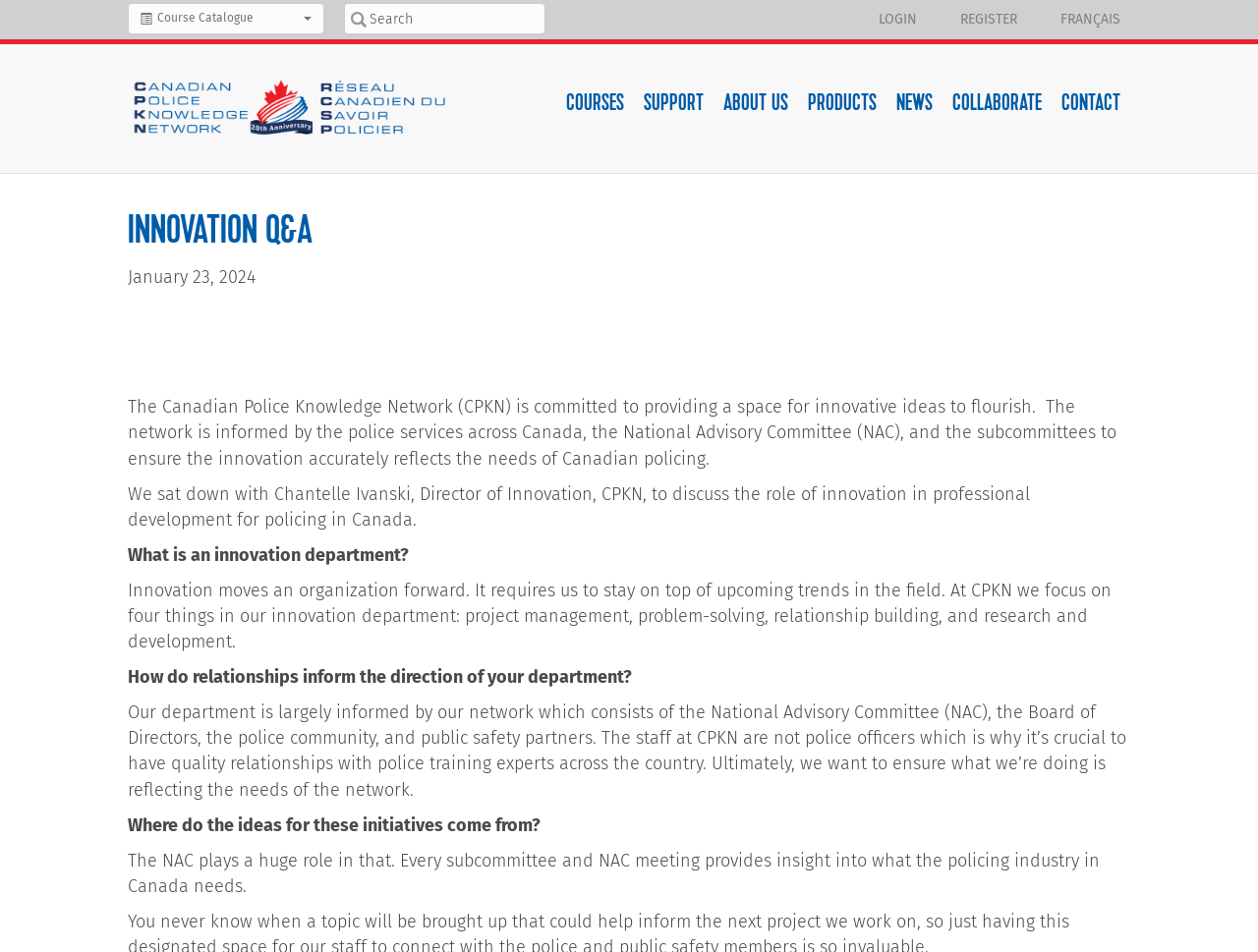Pinpoint the bounding box coordinates of the clickable area necessary to execute the following instruction: "Read about the Canadian Police Knowledge Network". The coordinates should be given as four float numbers between 0 and 1, namely [left, top, right, bottom].

[0.102, 0.099, 0.355, 0.122]